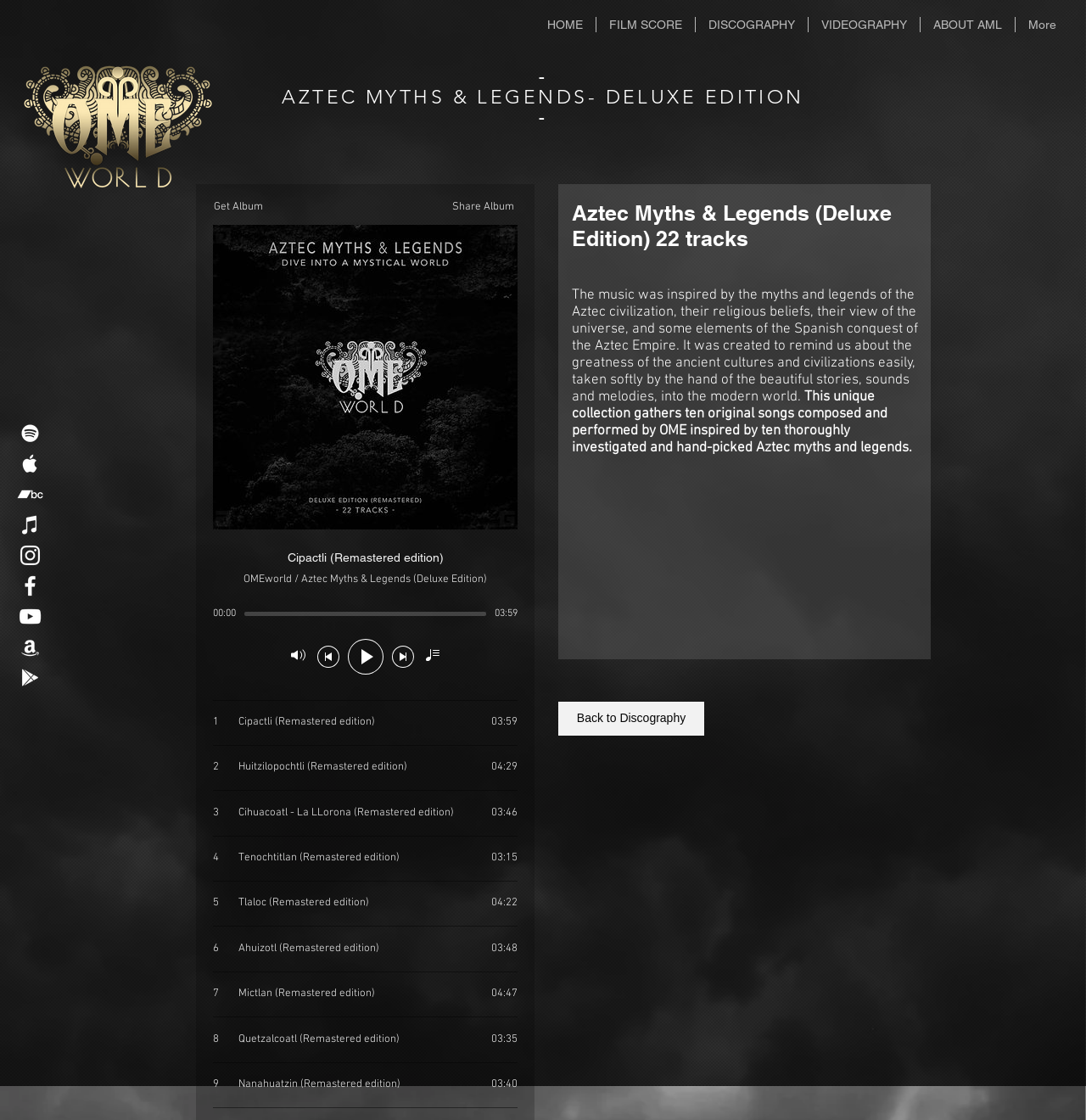Identify the bounding box coordinates of the region I need to click to complete this instruction: "Go to HOME page".

[0.492, 0.015, 0.548, 0.029]